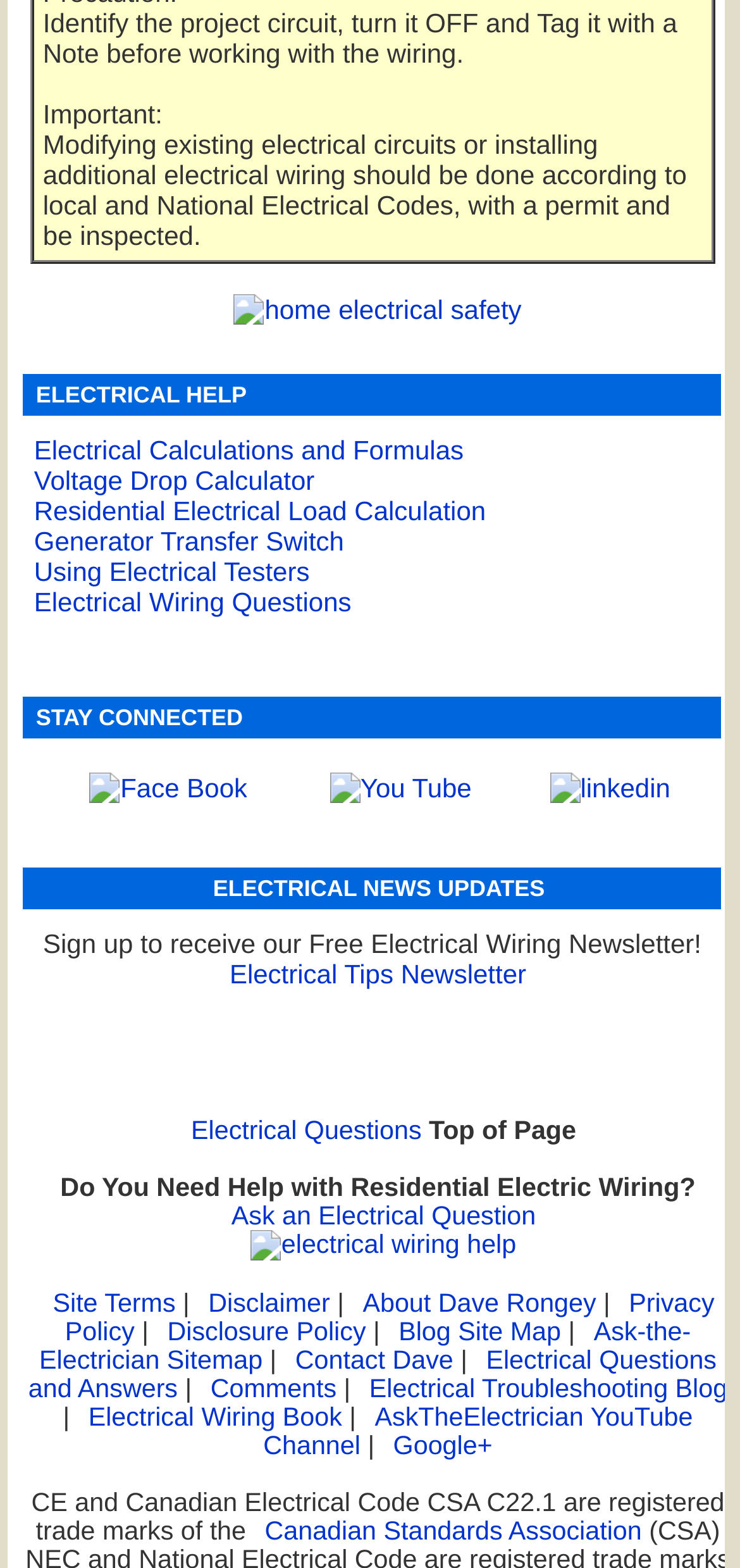Find the bounding box coordinates of the element I should click to carry out the following instruction: "Ask an electrical question".

[0.297, 0.754, 0.724, 0.796]